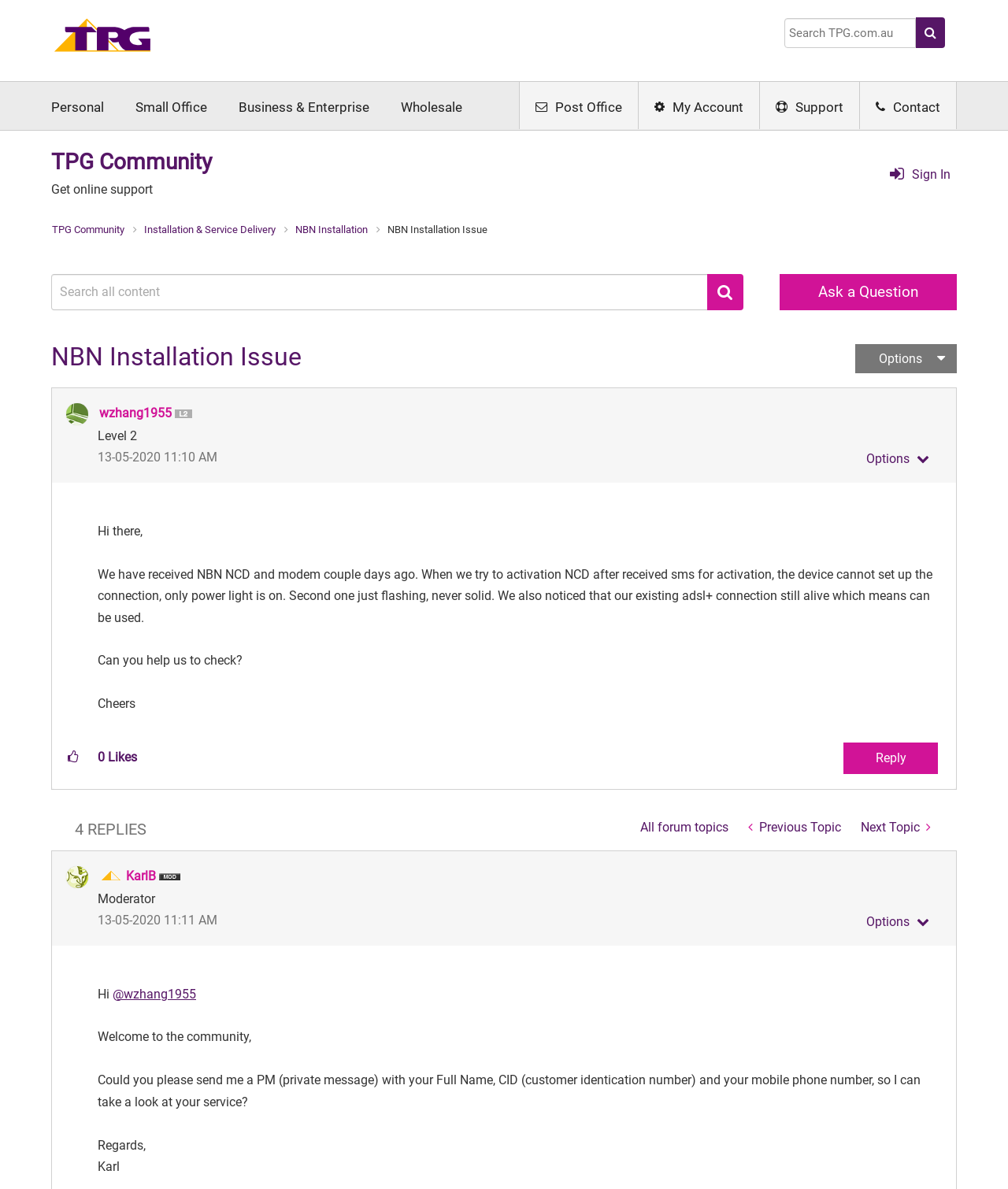Show the bounding box coordinates of the region that should be clicked to follow the instruction: "Sign in."

[0.875, 0.138, 0.913, 0.158]